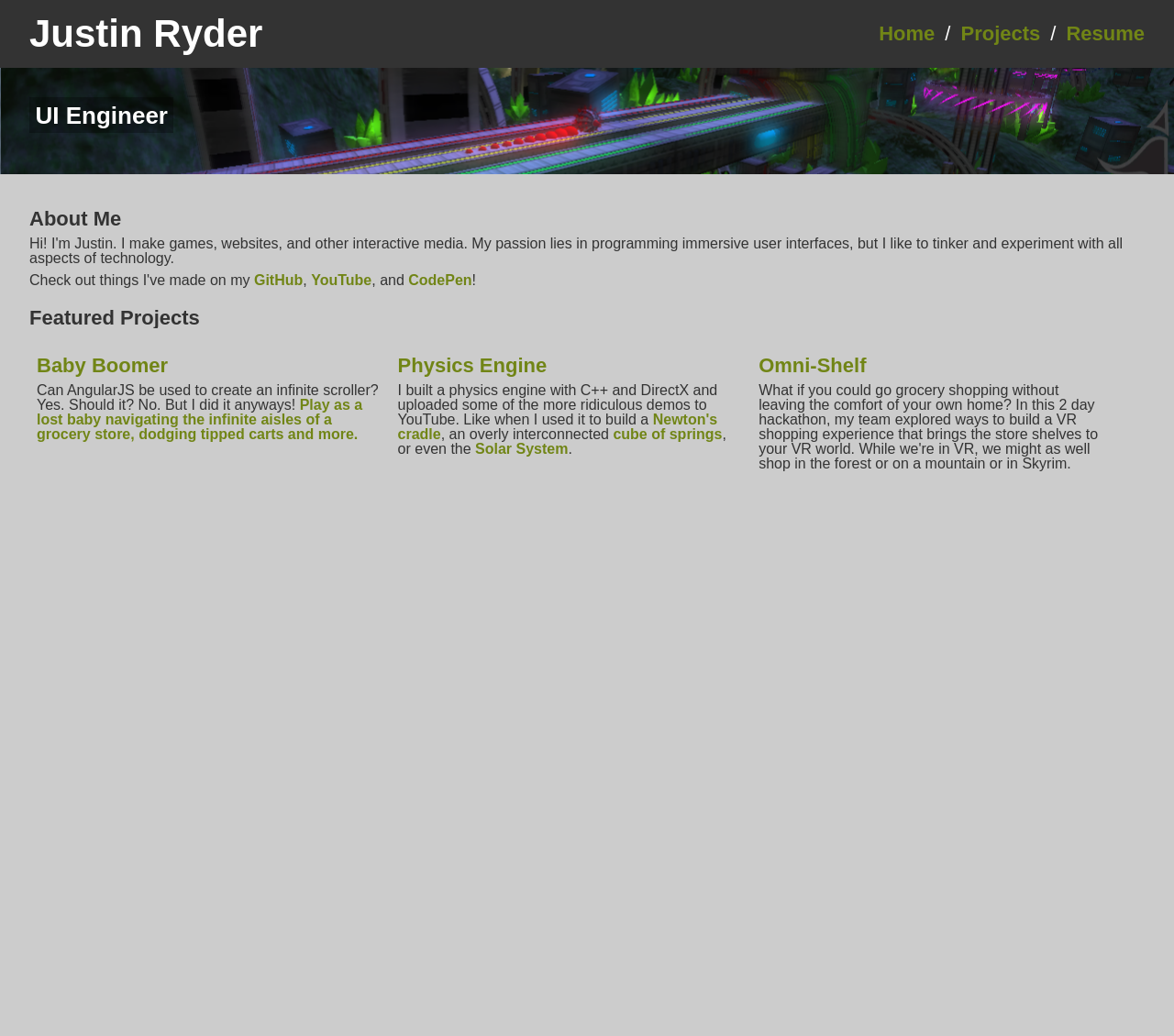Can you find the bounding box coordinates for the element that needs to be clicked to execute this instruction: "Play the Baby Boomer game"? The coordinates should be given as four float numbers between 0 and 1, i.e., [left, top, right, bottom].

[0.031, 0.342, 0.143, 0.364]